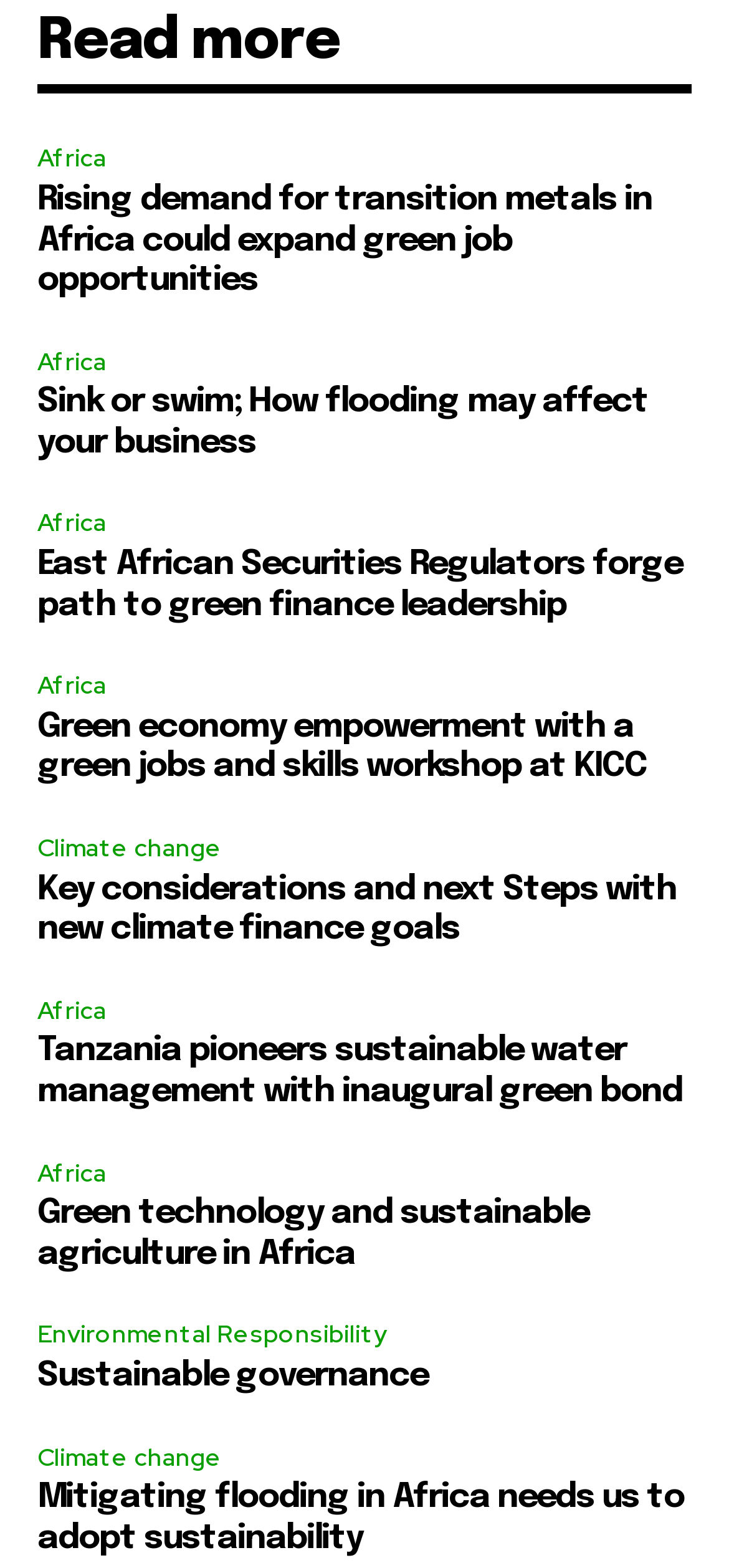What is the theme of the articles on this page?
Identify the answer in the screenshot and reply with a single word or phrase.

Sustainability and environment